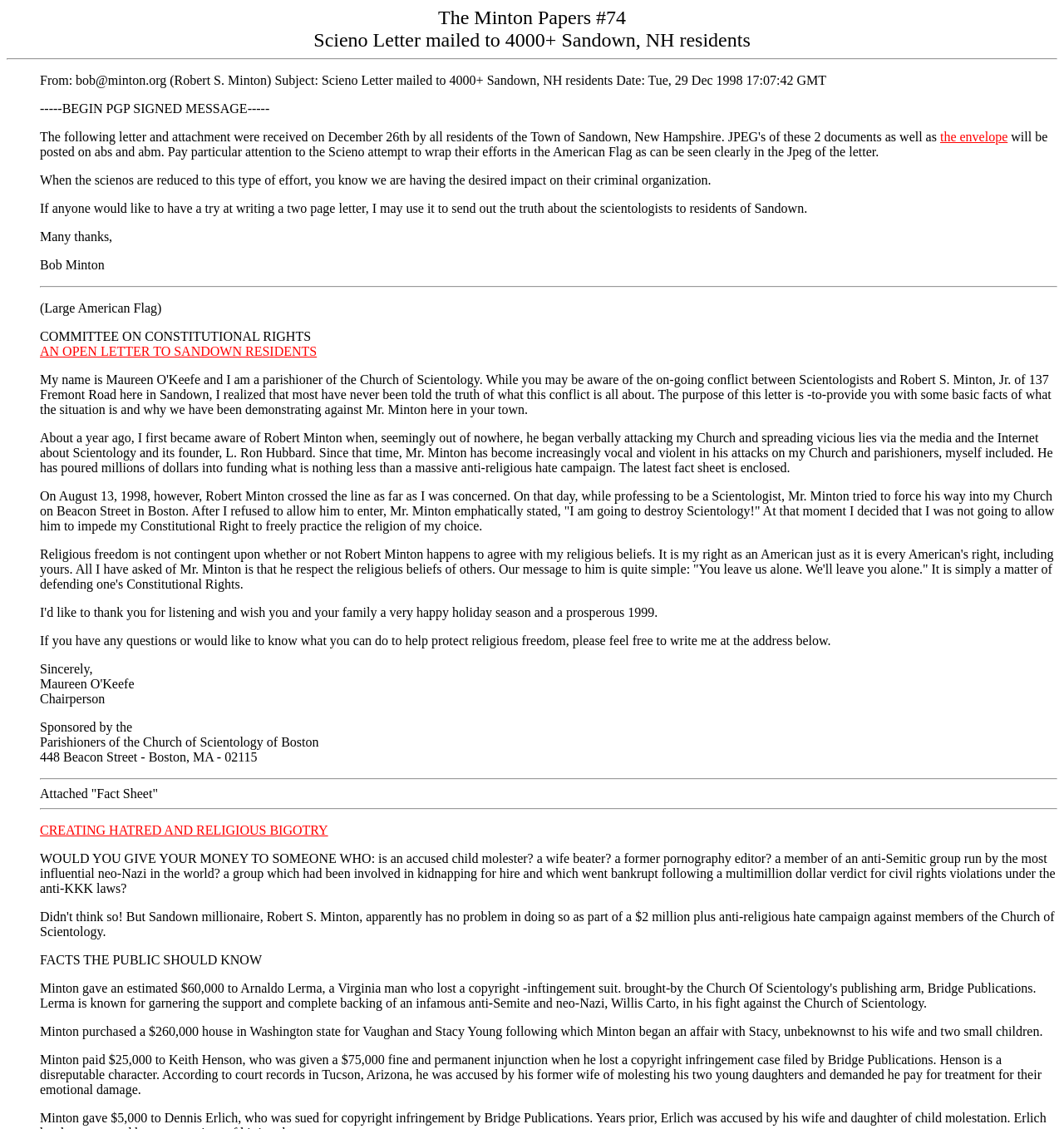Determine the bounding box coordinates for the UI element matching this description: "the envelope".

[0.884, 0.115, 0.947, 0.127]